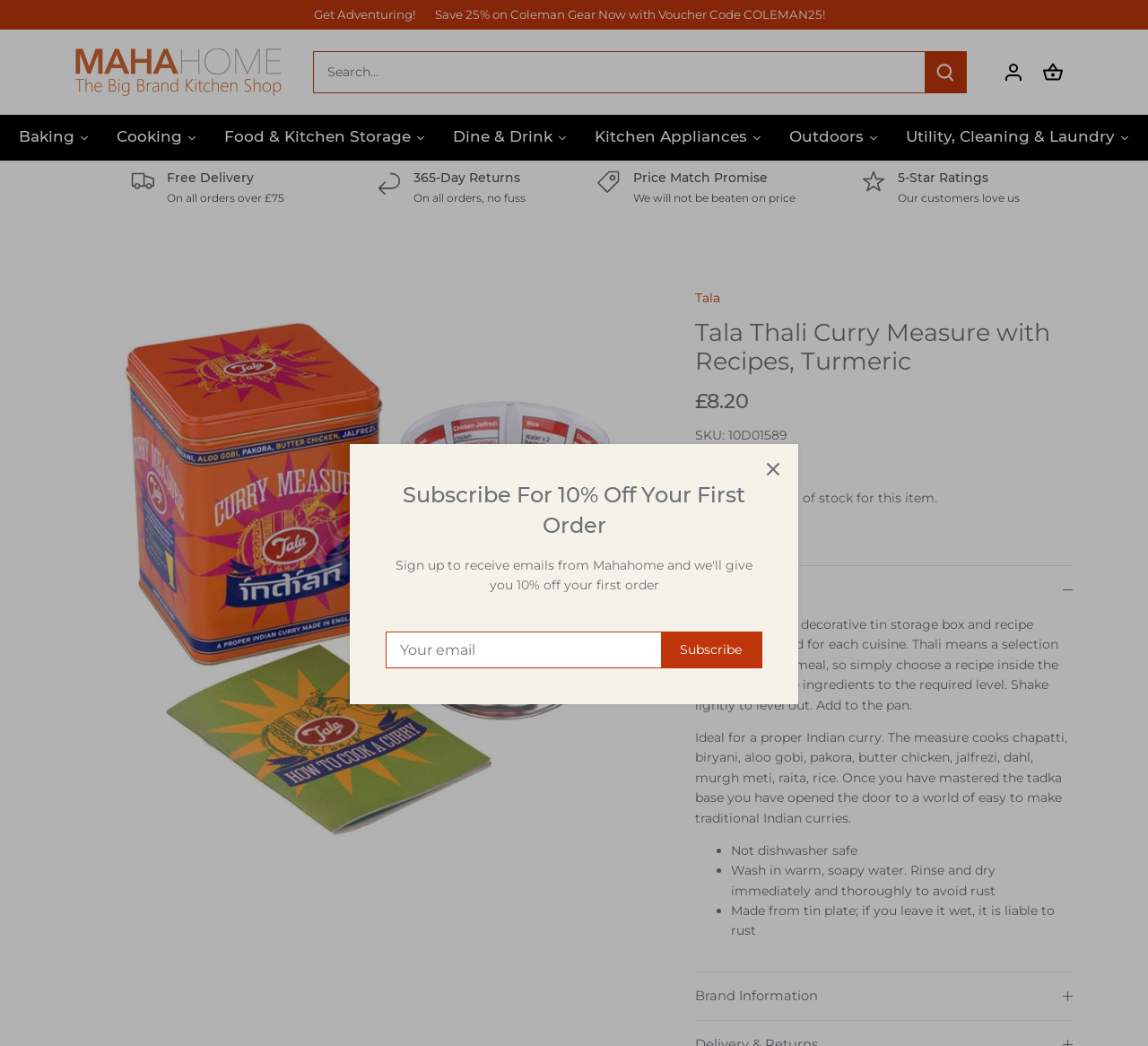Generate a thorough caption detailing the webpage content.

This webpage is an e-commerce product page for a "Tala Thali Curry Measure with Recipes, Turmeric" item. At the top, there is a promotional banner with a voucher code and a call-to-action to save 25% on Coleman gear. Below the banner, there is a search bar and a submit button. To the right of the search bar, there are links to the account and cart pages, accompanied by small icons.

On the left side of the page, there is a navigation menu with links to various categories, including Baking, Cooking, Food & Kitchen Storage, and more. Each category has a small icon next to it.

In the main content area, there is a product image slider with multiple images of the product. Below the slider, there is a product description section with the product name, price (£8.20), and SKU number. The product description is divided into two sections: a short summary and a detailed description. The detailed description is hidden by default and can be expanded by clicking on a disclosure triangle.

The detailed description provides information about the product's features, usage, and care instructions. It also includes a list of bullet points with additional information, such as the fact that the product is not dishwasher safe and requires hand washing.

At the bottom of the page, there is a modal dialog box with a subscription form to receive 10% off the first order. The dialog box has a heading, a text input field for the email address, and a subscribe button.

Overall, the webpage has a clean and organized layout, with clear headings and concise text. The product information is well-structured and easy to read, making it easy for customers to make an informed purchase decision.